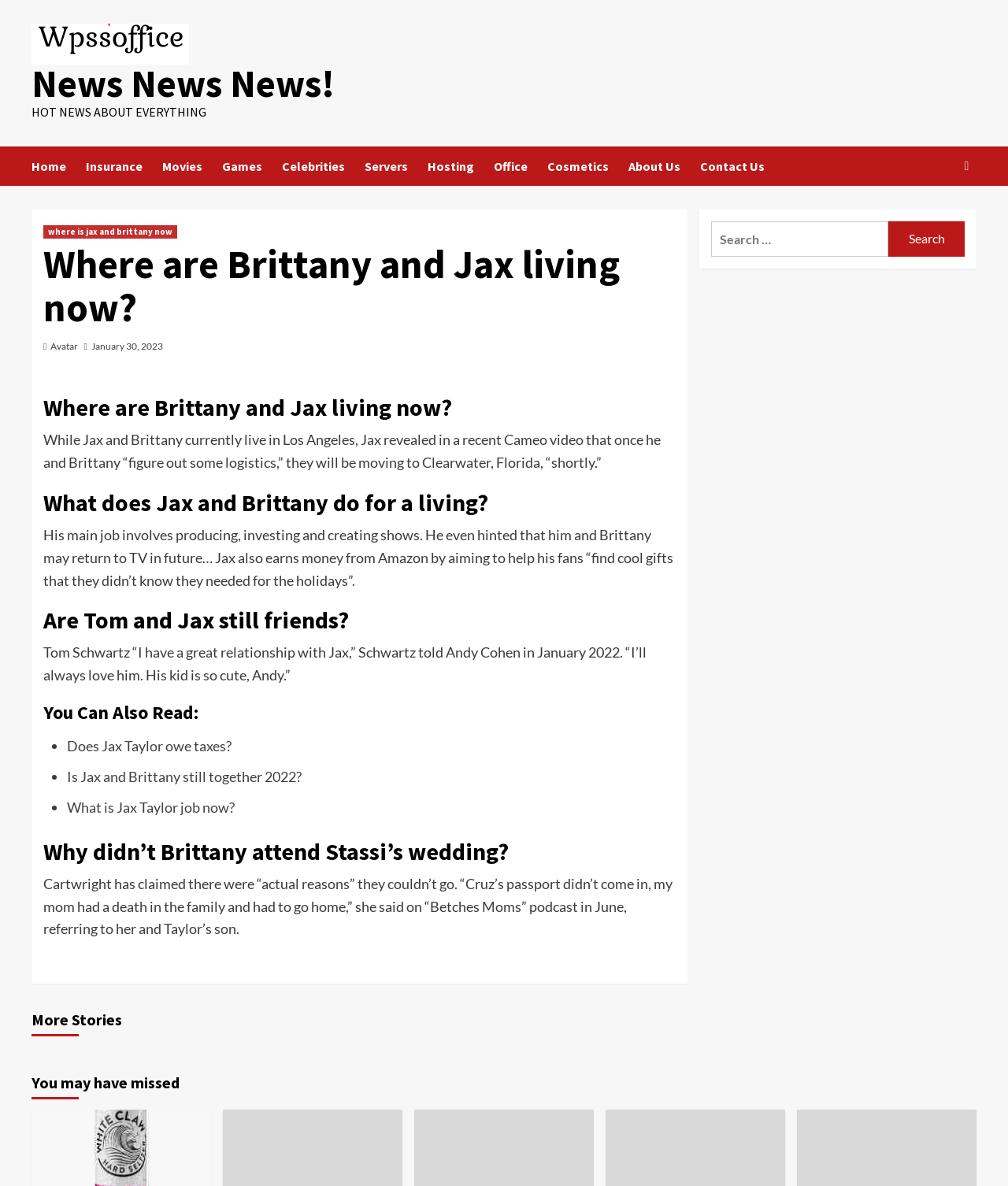Explain in detail what you observe on this webpage.

This webpage appears to be a news article or blog post about Jax and Brittany, likely celebrities or public figures. At the top of the page, there is a header section with a logo or icon labeled "News News News!" accompanied by a link with the same text. Below this, there is a horizontal navigation menu with links to various categories such as "Home", "Insurance", "Movies", "Games", and more.

The main content of the page is divided into sections, each with a heading and corresponding text. The first section has a heading "Where are Brittany and Jax living now?" and provides information about their current and future living arrangements. The next section has a heading "What does Jax and Brittany do for a living?" and discusses their occupations. This is followed by sections with headings "Are Tom and Jax still friends?", "You Can Also Read:", and "Why didn’t Brittany attend Stassi’s wedding?", each providing information on the respective topics.

The "You Can Also Read:" section contains a list of links to related articles, each preceded by a bullet point. The links have titles such as "Does Jax Taylor owe taxes?", "Is Jax and Brittany still together 2022?", and "What is Jax Taylor job now?".

On the right side of the page, there is a complementary section with a search function, allowing users to search for specific topics. The search box is accompanied by a button labeled "Search".

At the very bottom of the page, there is a heading "You may have missed" which may lead to additional related content or articles.